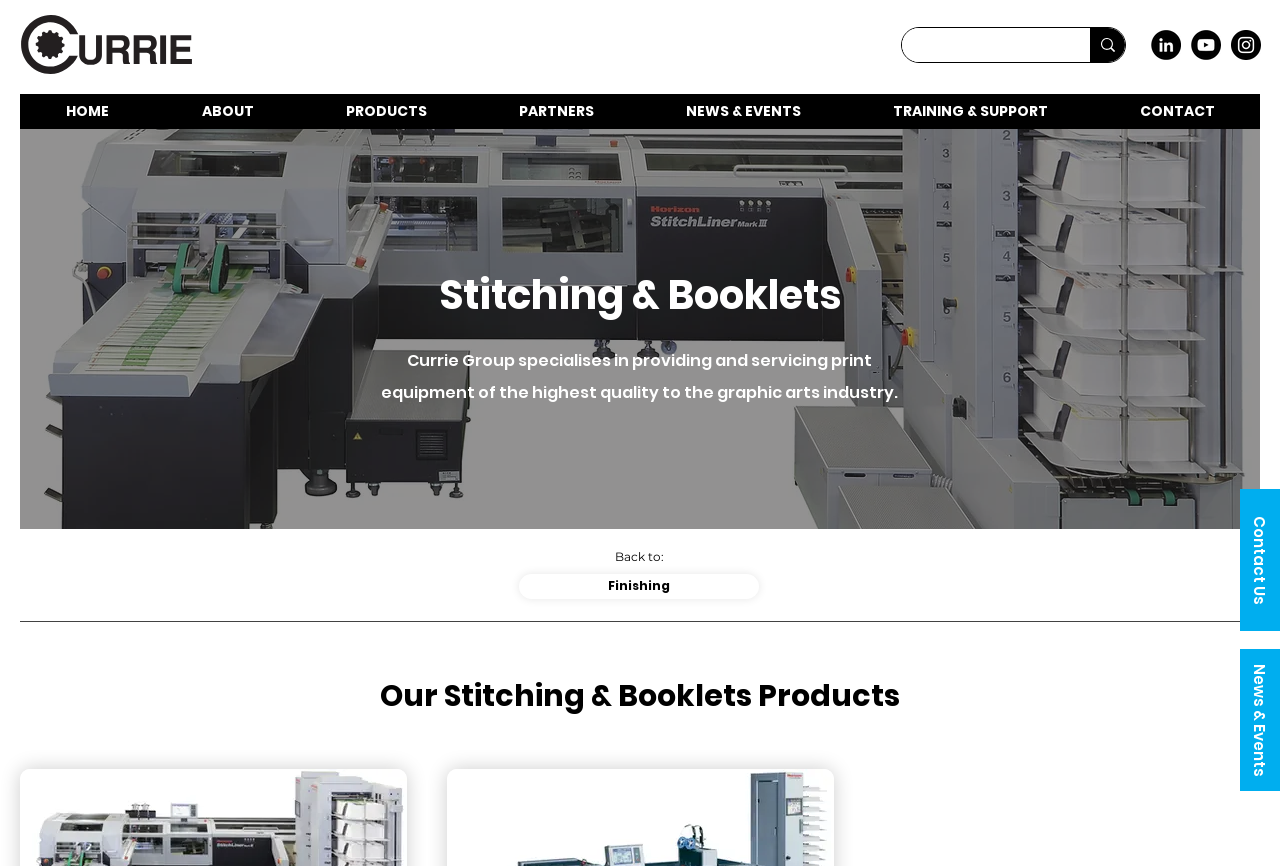Please identify the bounding box coordinates of where to click in order to follow the instruction: "go to LinkedIn".

[0.899, 0.035, 0.923, 0.069]